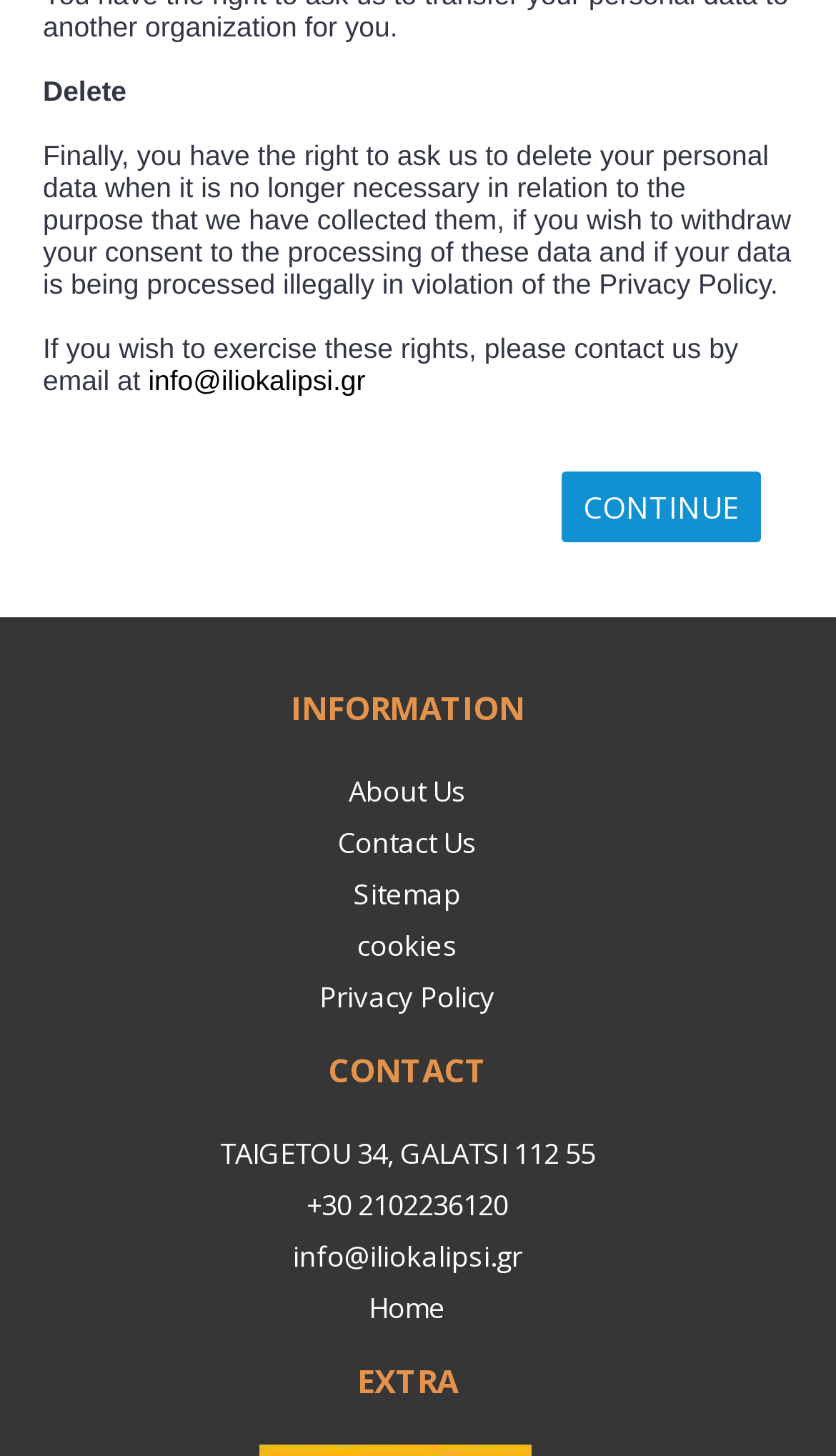How many headings are there on the webpage?
Look at the image and respond with a single word or a short phrase.

3